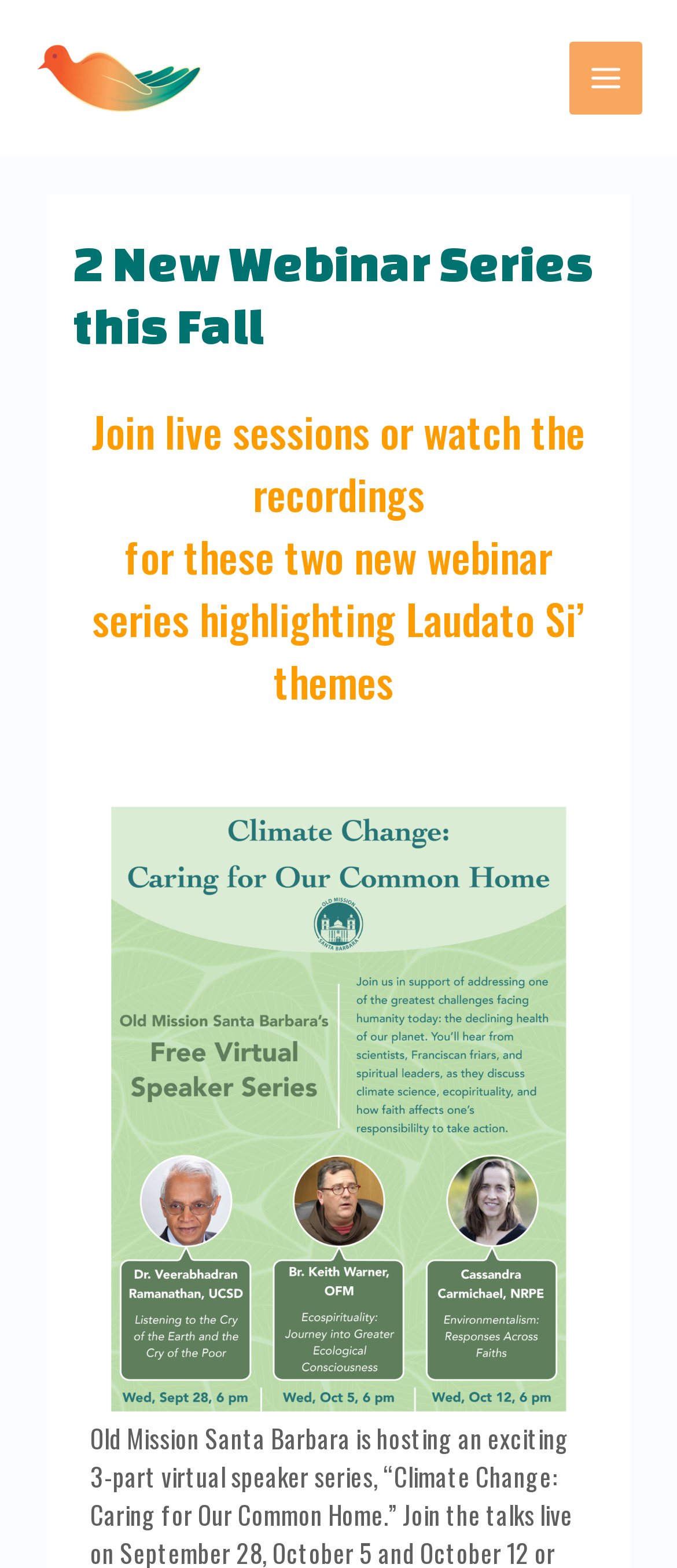From the webpage screenshot, identify the region described by alt="Laudato Si' Spirit". Provide the bounding box coordinates as (top-left x, top-left y, bottom-right x, bottom-right y), with each value being a floating point number between 0 and 1.

[0.051, 0.02, 0.303, 0.08]